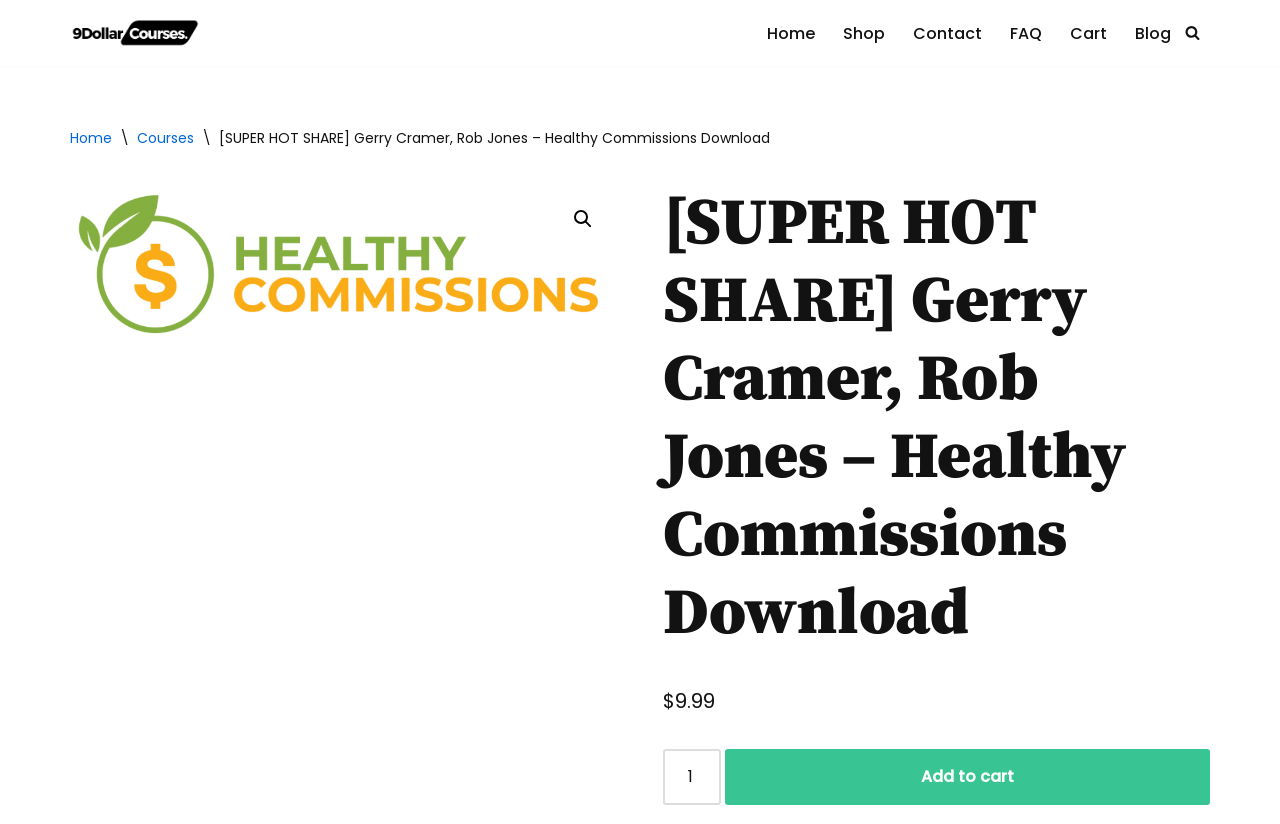Identify the main heading of the webpage and provide its text content.

[SUPER HOT SHARE] Gerry Cramer, Rob Jones – Healthy Commissions Download